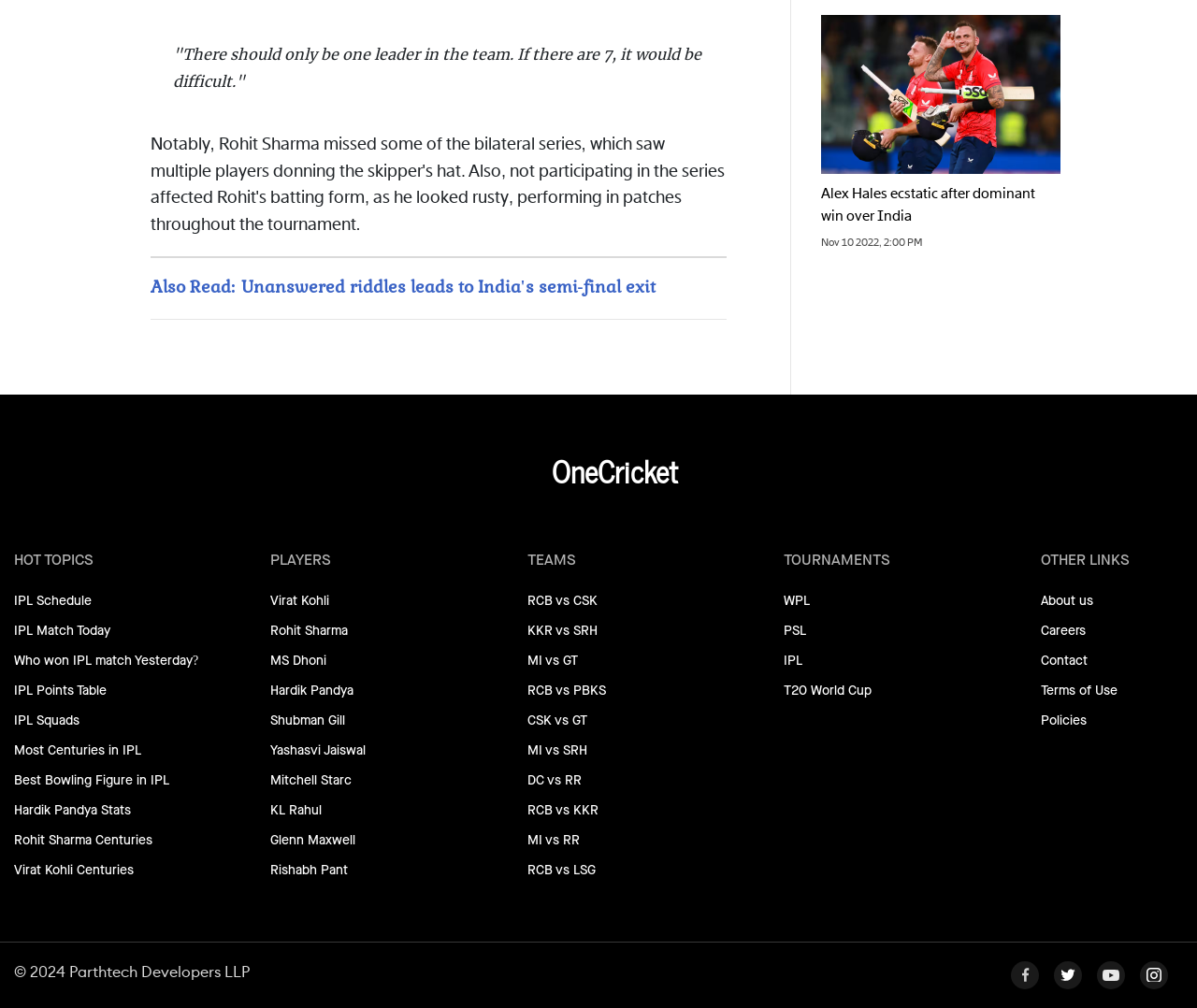What is the name of the team mentioned in the link 'RCB vs CSK'?
Please provide a comprehensive answer based on the details in the screenshot.

The link 'RCB vs CSK' is located under the 'TEAMS' section, with ID 274. The text of the link is 'RCB vs CSK', which implies that RCB is one of the teams mentioned.